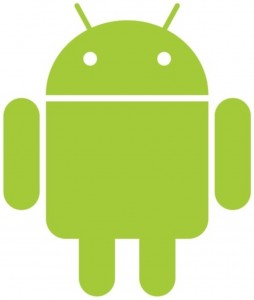What type of devices is the Android operating system integrating into?
Please respond to the question with a detailed and informative answer.

According to the caption, the Android operating system is evolving beyond mobile devices to potentially integrate into household appliances like refrigerators and ovens, as noted in the accompanying article.